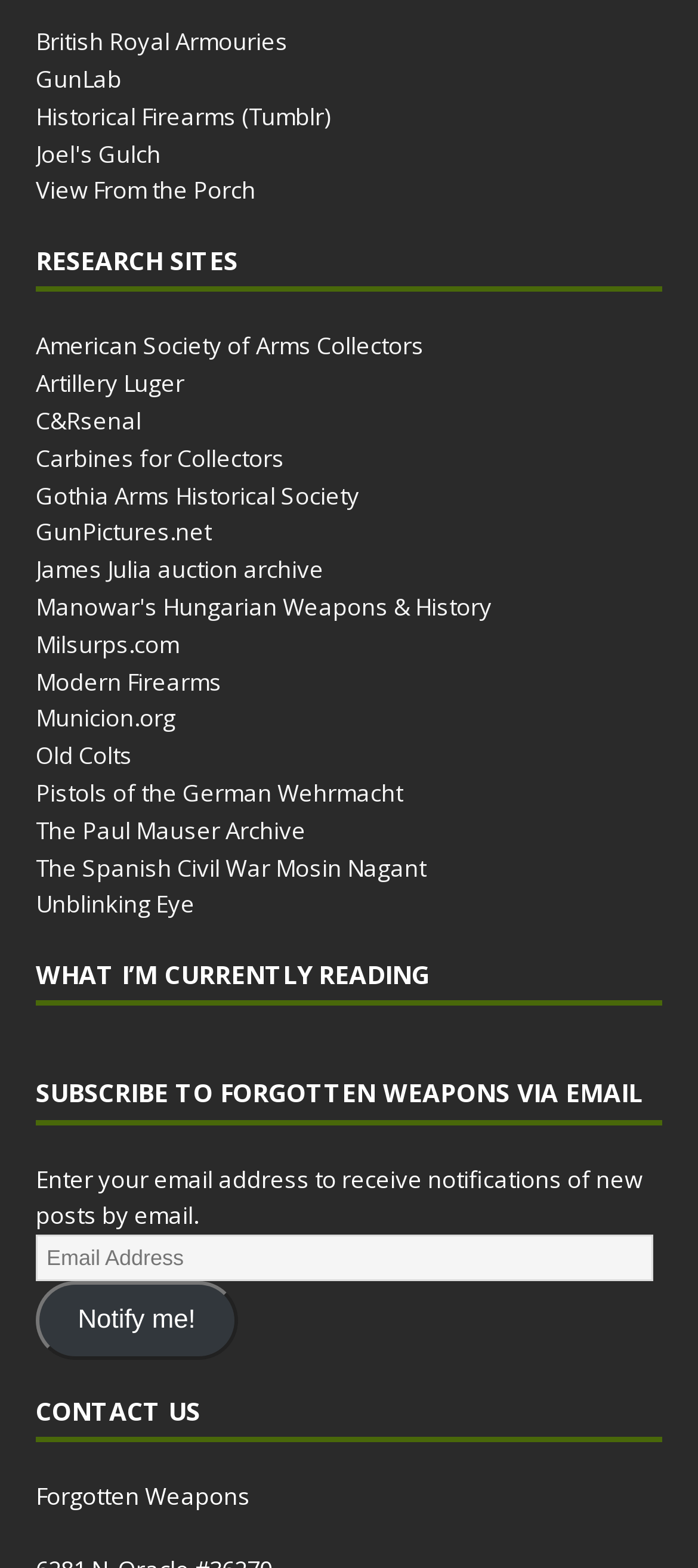What is the function of the textbox labeled 'Email Address'?
From the image, respond with a single word or phrase.

Enter email address